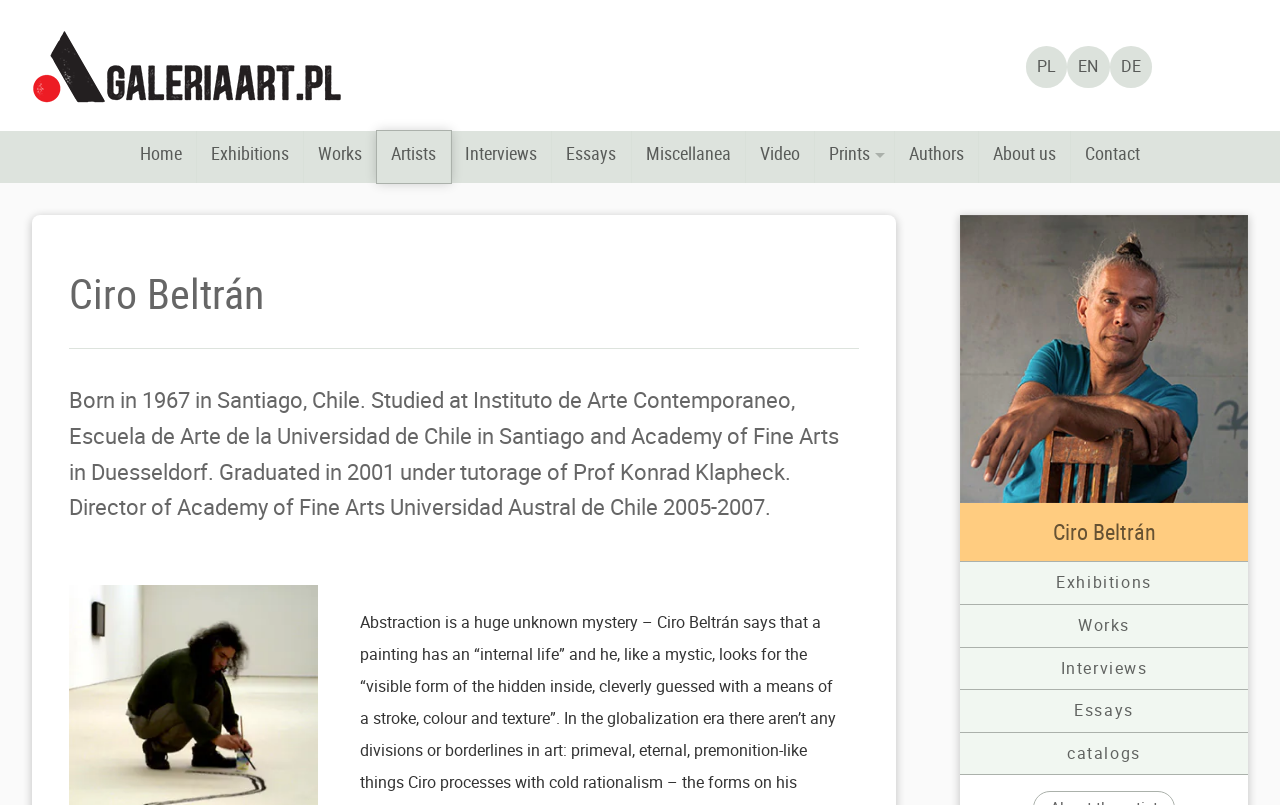Please specify the bounding box coordinates of the clickable section necessary to execute the following command: "view Ciro Beltrán's exhibitions".

[0.75, 0.699, 0.975, 0.75]